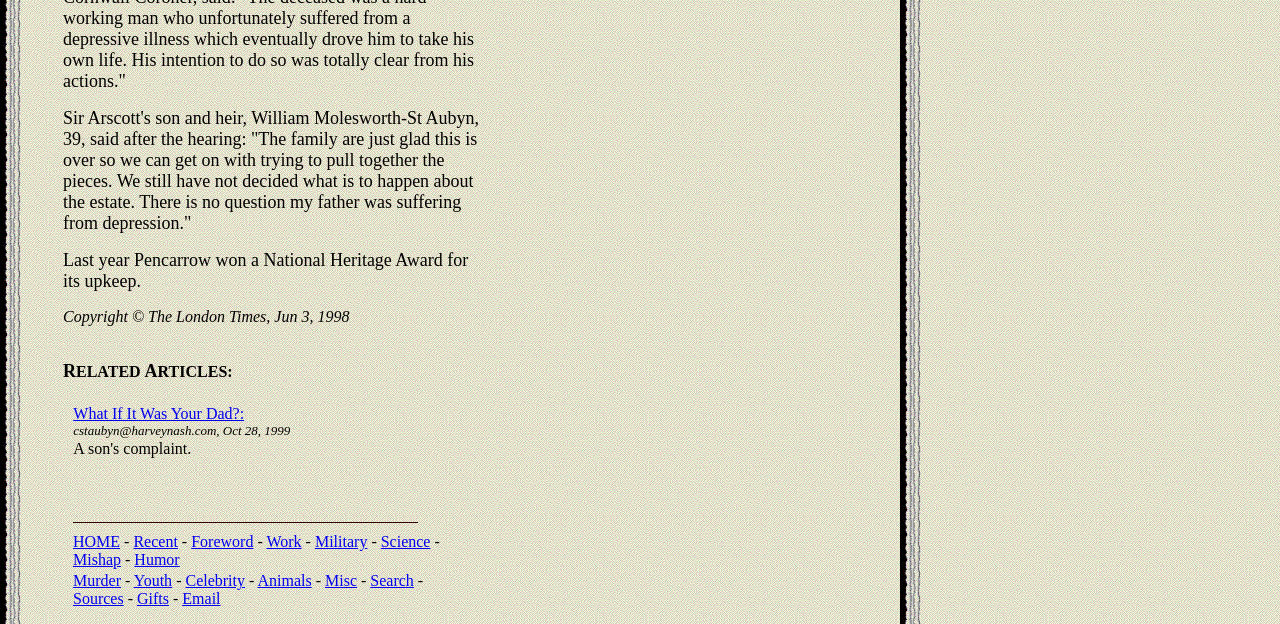Indicate the bounding box coordinates of the element that needs to be clicked to satisfy the following instruction: "Click on the 'Murder' link". The coordinates should be four float numbers between 0 and 1, i.e., [left, top, right, bottom].

[0.057, 0.917, 0.095, 0.944]